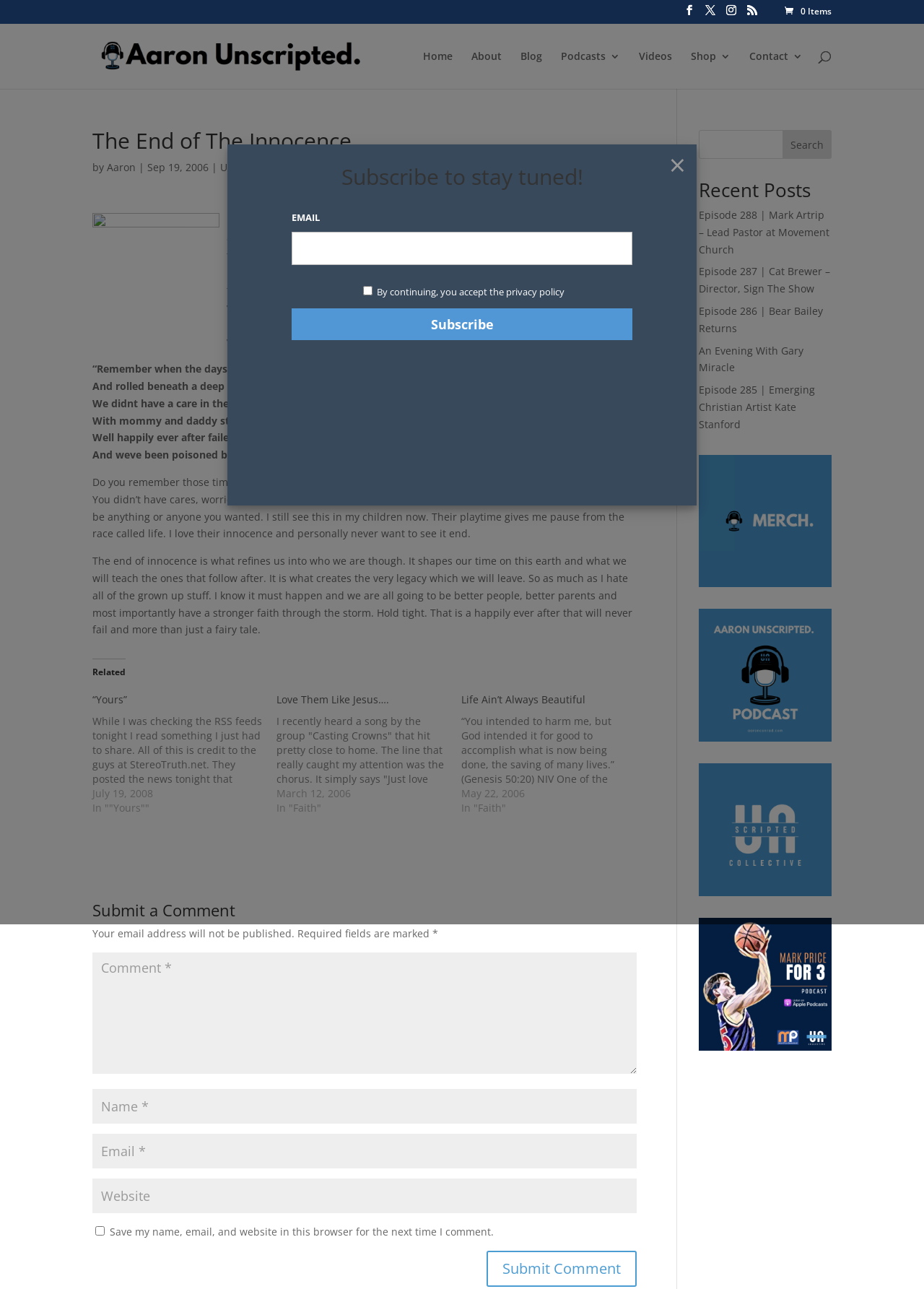Please identify the bounding box coordinates of the element I need to click to follow this instruction: "Submit a comment".

[0.1, 0.7, 0.689, 0.718]